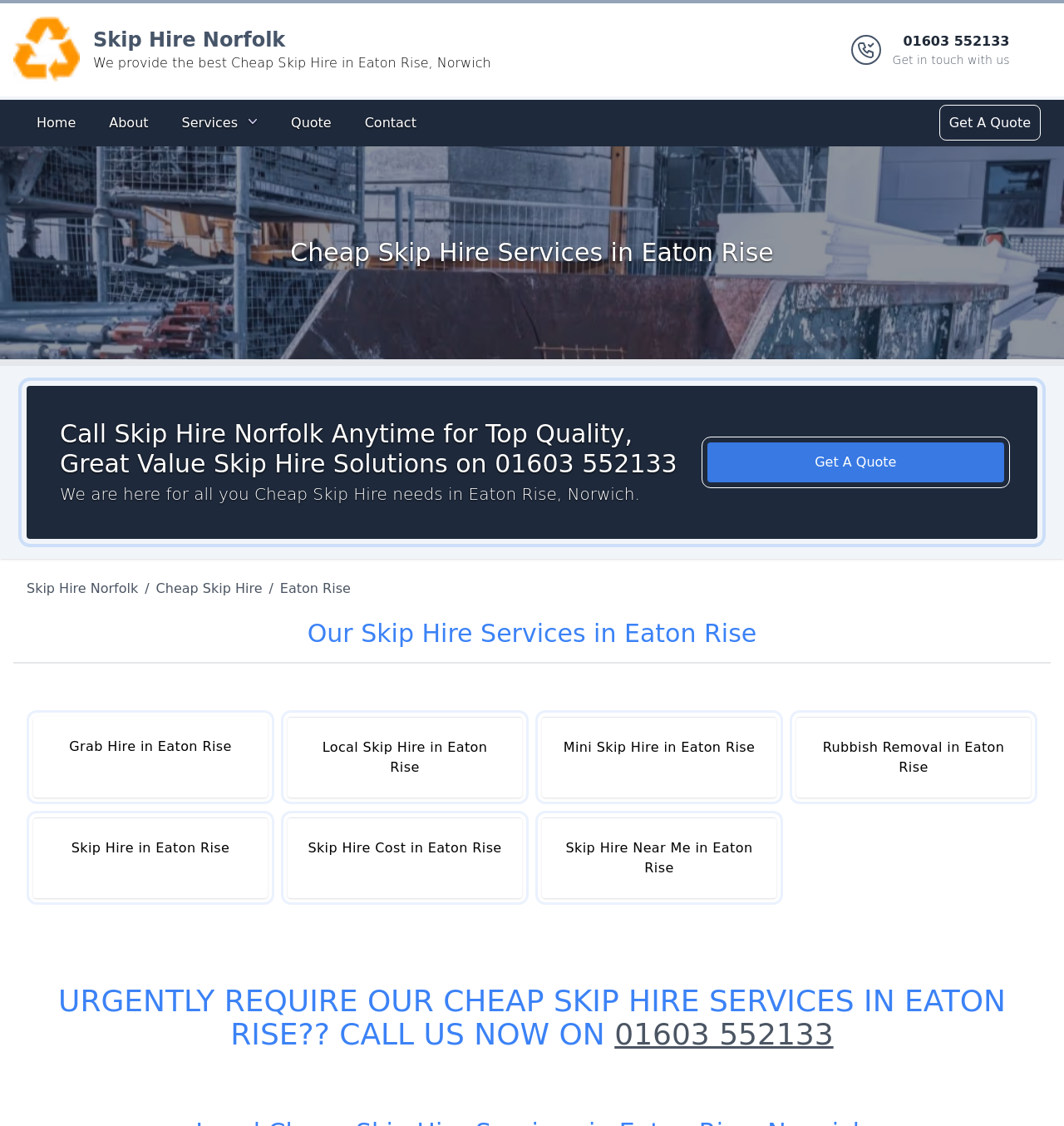Answer the question below using just one word or a short phrase: 
What is the name of the company providing skip hire services in Eaton Rise?

Skip Hire Norfolk